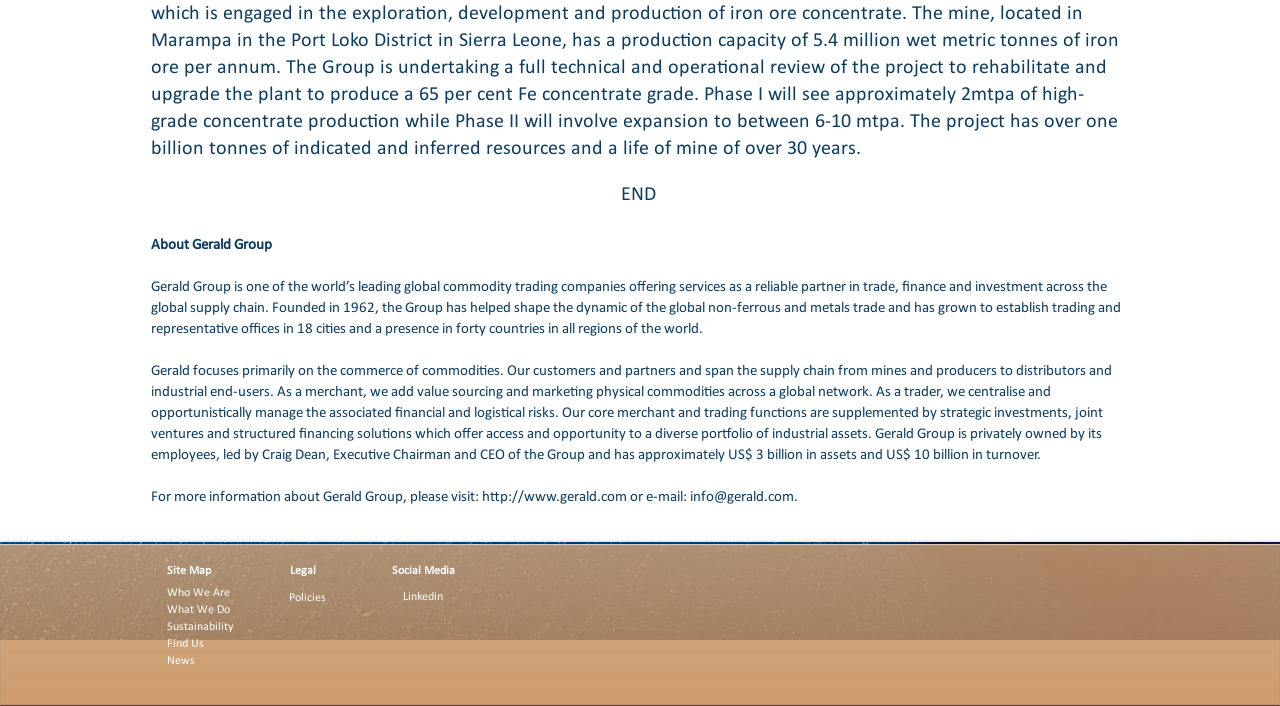Give the bounding box coordinates for the element described by: "http://www.gerald.com".

[0.377, 0.694, 0.49, 0.715]